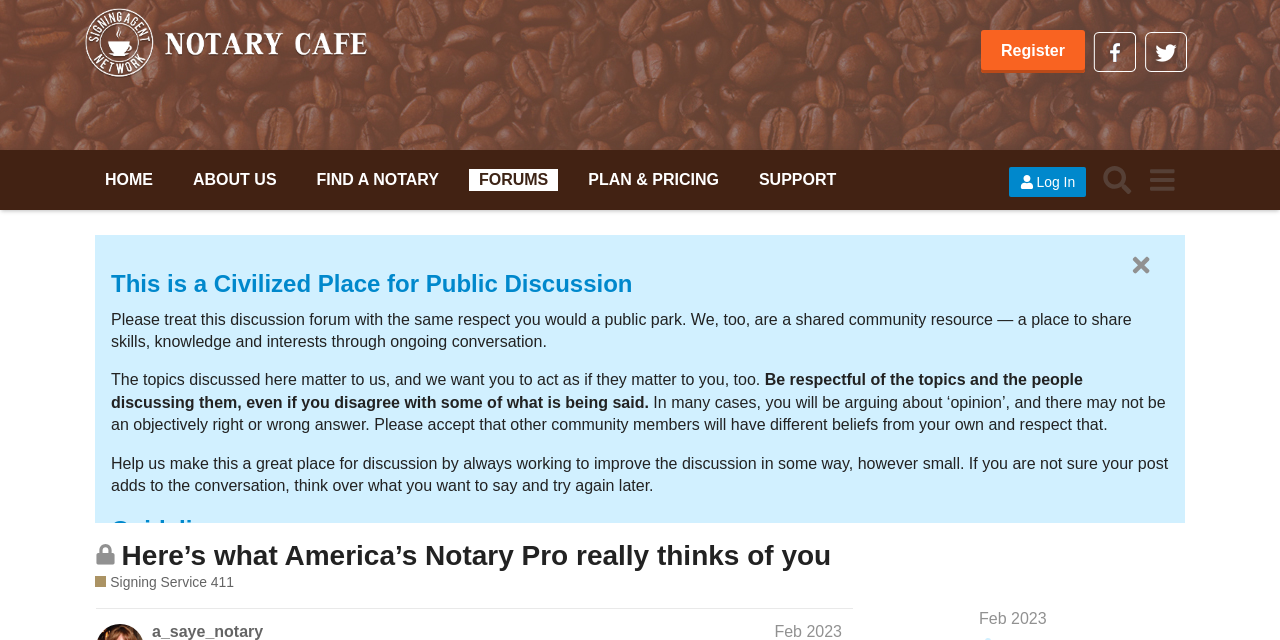Provide a thorough description of the webpage's content and layout.

This webpage appears to be a forum discussion page, specifically a topic page within the "Notary Cafe Forums" section. At the top, there is a header section with links to various pages, including "HOME", "ABOUT US", "FIND A NOTARY", "FORUMS", "PLAN & PRICING", and "SUPPORT". There are also buttons for "Log In" and "Search" on the top right.

Below the header section, there is a heading that reads "This is a Civilized Place for Public Discussion", followed by a paragraph of text explaining the community guidelines for respectful discussion. This is followed by a series of static text blocks outlining the guidelines in more detail.

The main content of the page is a topic discussion, which is currently closed to new replies. The topic title is "Here's what America's Notary Pro really thinks of you - Signing Service 411 - Notary Cafe Forums". There is an image associated with the topic, and a link to the topic title. Below the topic title, there is a link to "Signing Service 411" with a brief description.

On the bottom right of the page, there is a link to "Feb 2023", which likely indicates the date the topic was posted or last updated. There are also several other links and buttons scattered throughout the page, including a "Register" link at the top right and a "menu" button at the top right corner.